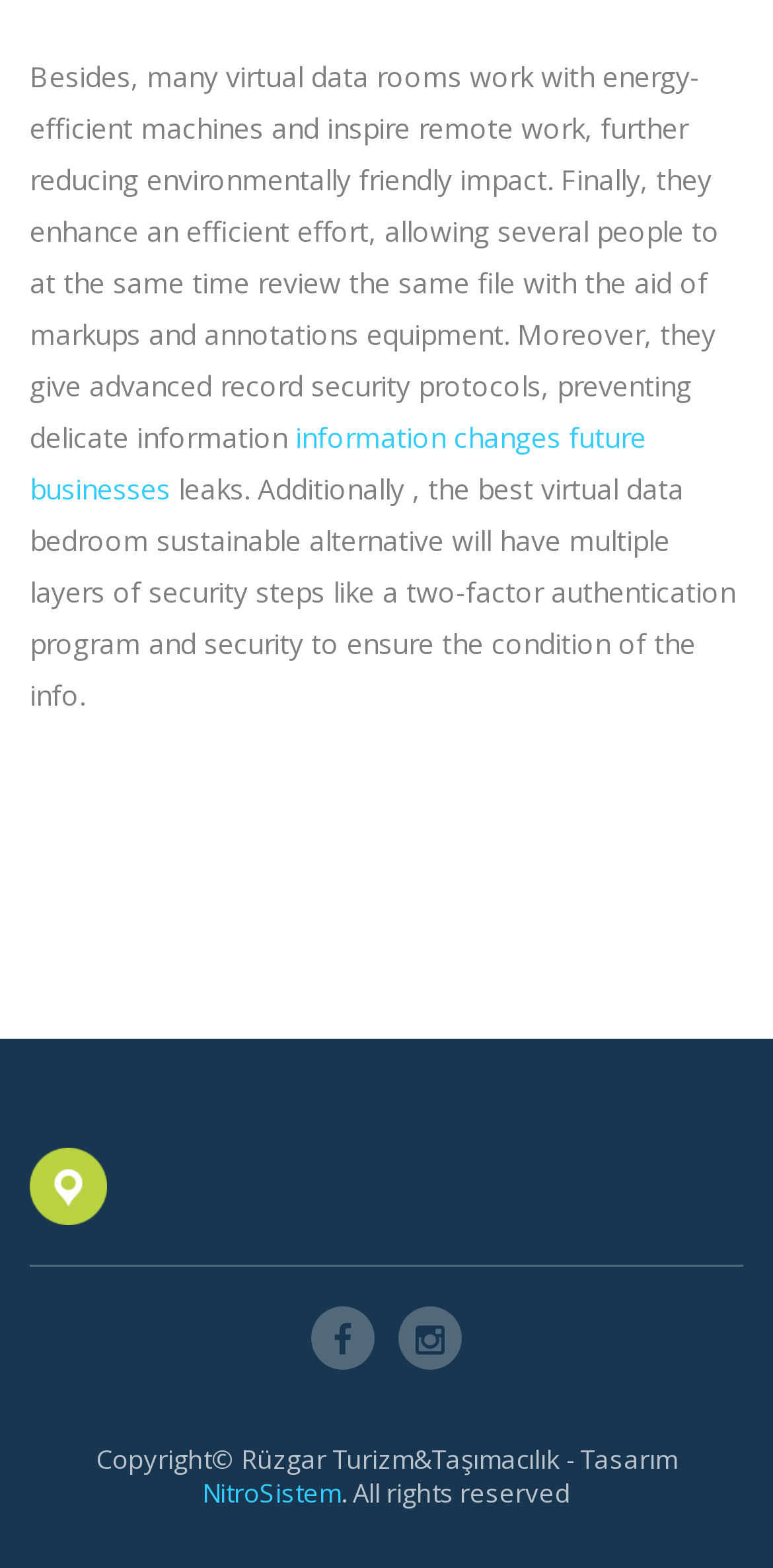Analyze the image and provide a detailed answer to the question: What is the purpose of the two-factor authentication program?

The purpose of the two-factor authentication program can be inferred from the context of the text, which mentions 'security steps' and 'preventing delicate information leaks'.